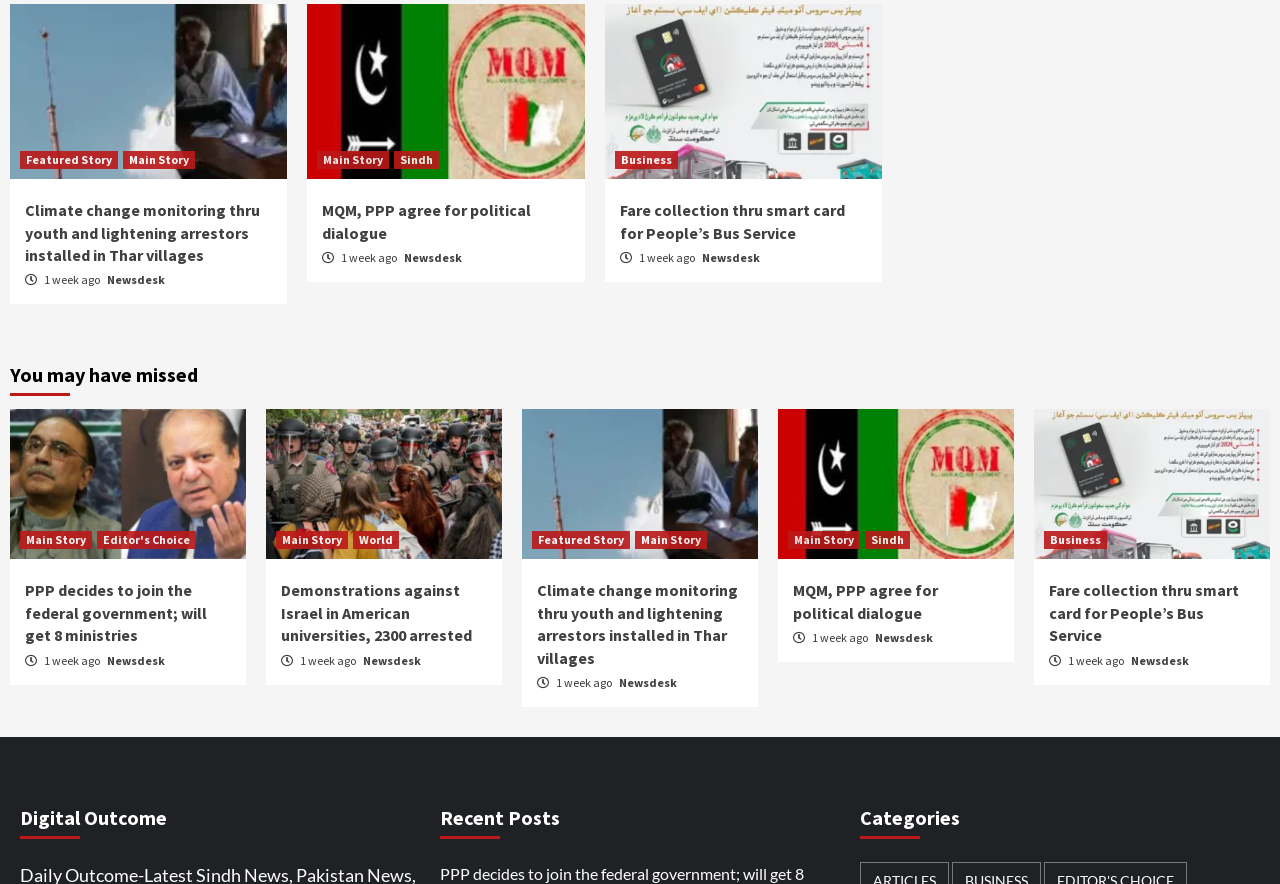How many news stories are featured on this page?
Give a single word or phrase answer based on the content of the image.

9